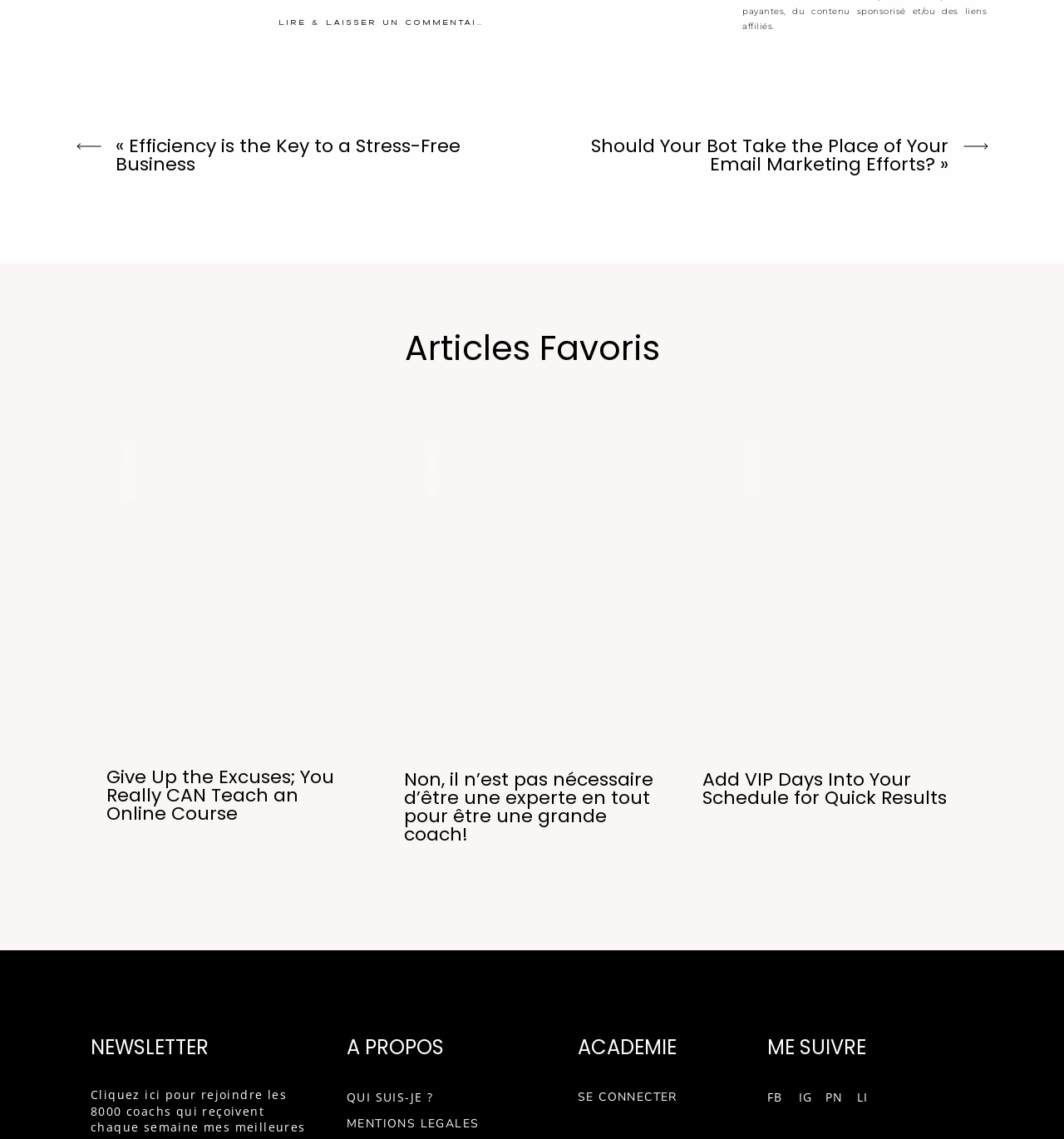Could you highlight the region that needs to be clicked to execute the instruction: "Click on the 'BUSINESS' category"?

[0.115, 0.39, 0.13, 0.438]